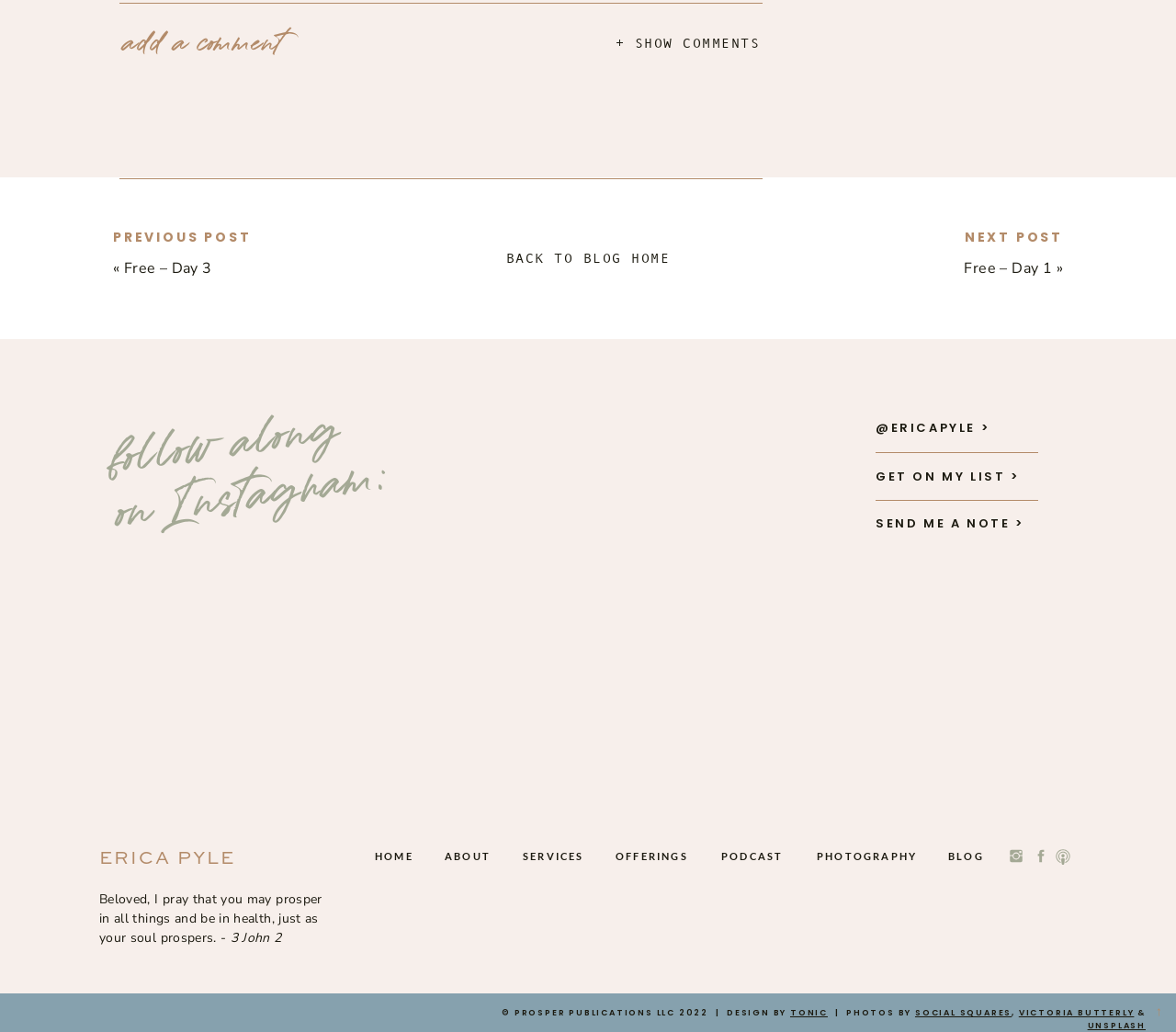Identify the bounding box coordinates of the element to click to follow this instruction: 'click on '→''. Ensure the coordinates are four float values between 0 and 1, provided as [left, top, right, bottom].

[0.975, 0.959, 0.987, 0.987]